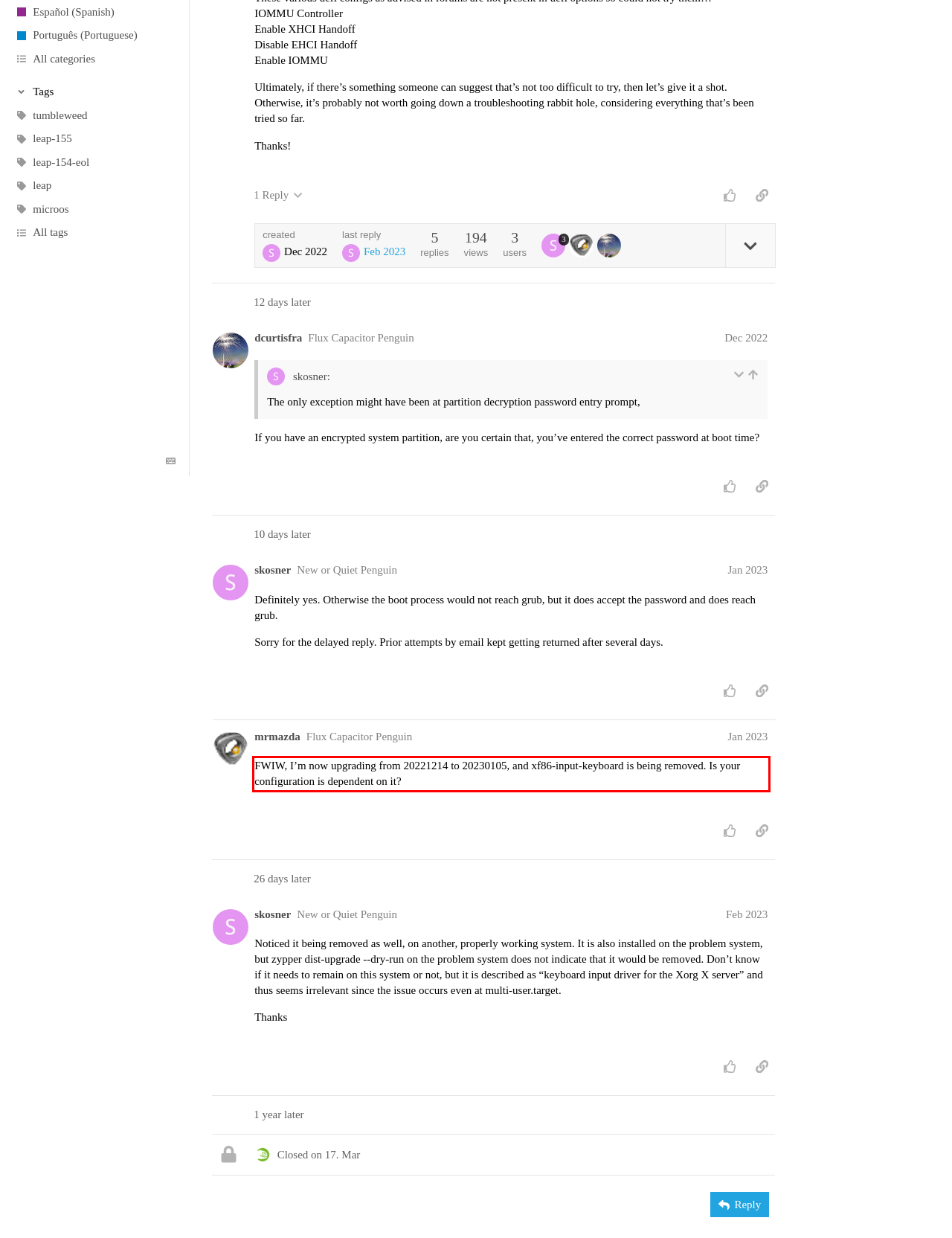Identify and extract the text within the red rectangle in the screenshot of the webpage.

FWIW, I’m now upgrading from 20221214 to 20230105, and xf86-input-keyboard is being removed. Is your configuration is dependent on it?